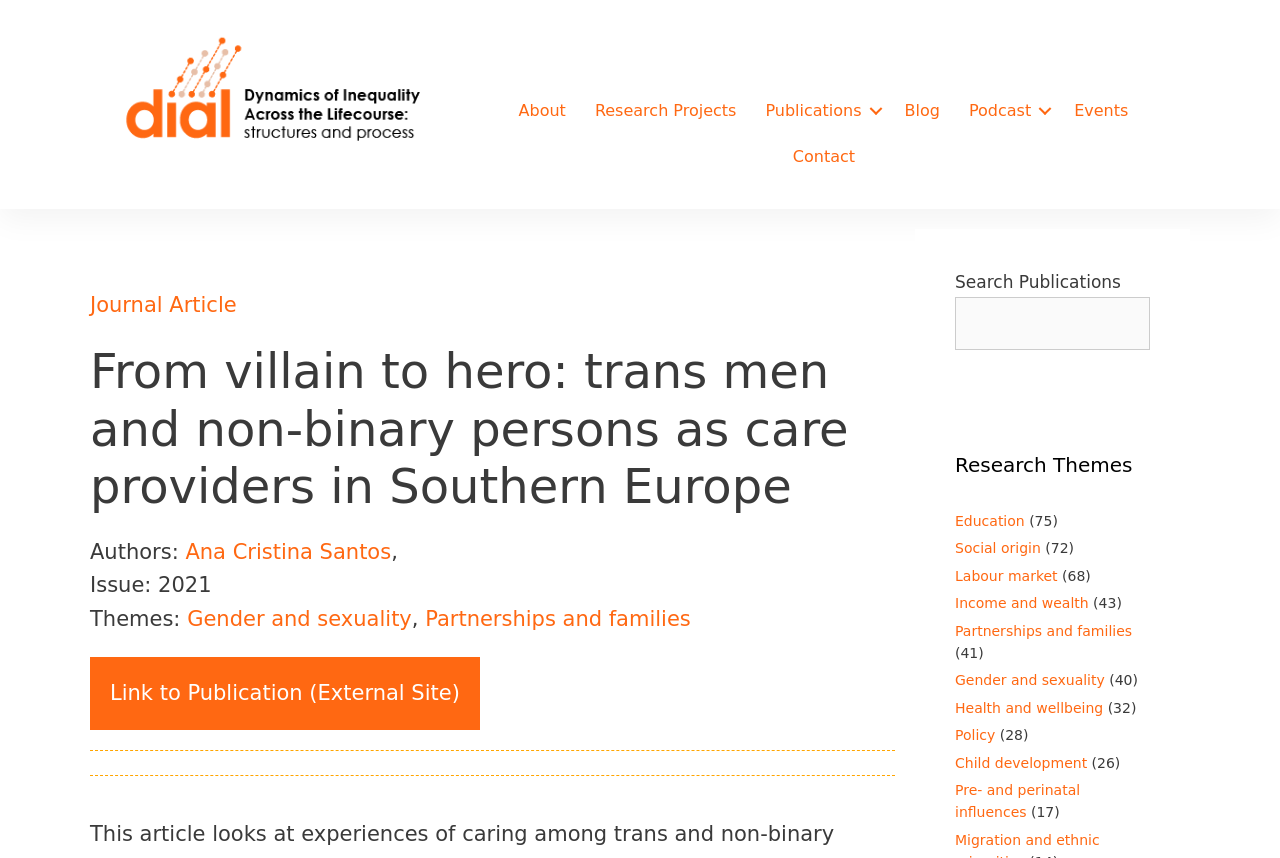What is the name of the organization?
Kindly give a detailed and elaborate answer to the question.

I found the answer by looking at the link element with the text 'dial-logo-horizontal-colour' which is located at the top of the webpage, indicating that the organization is DIAL.